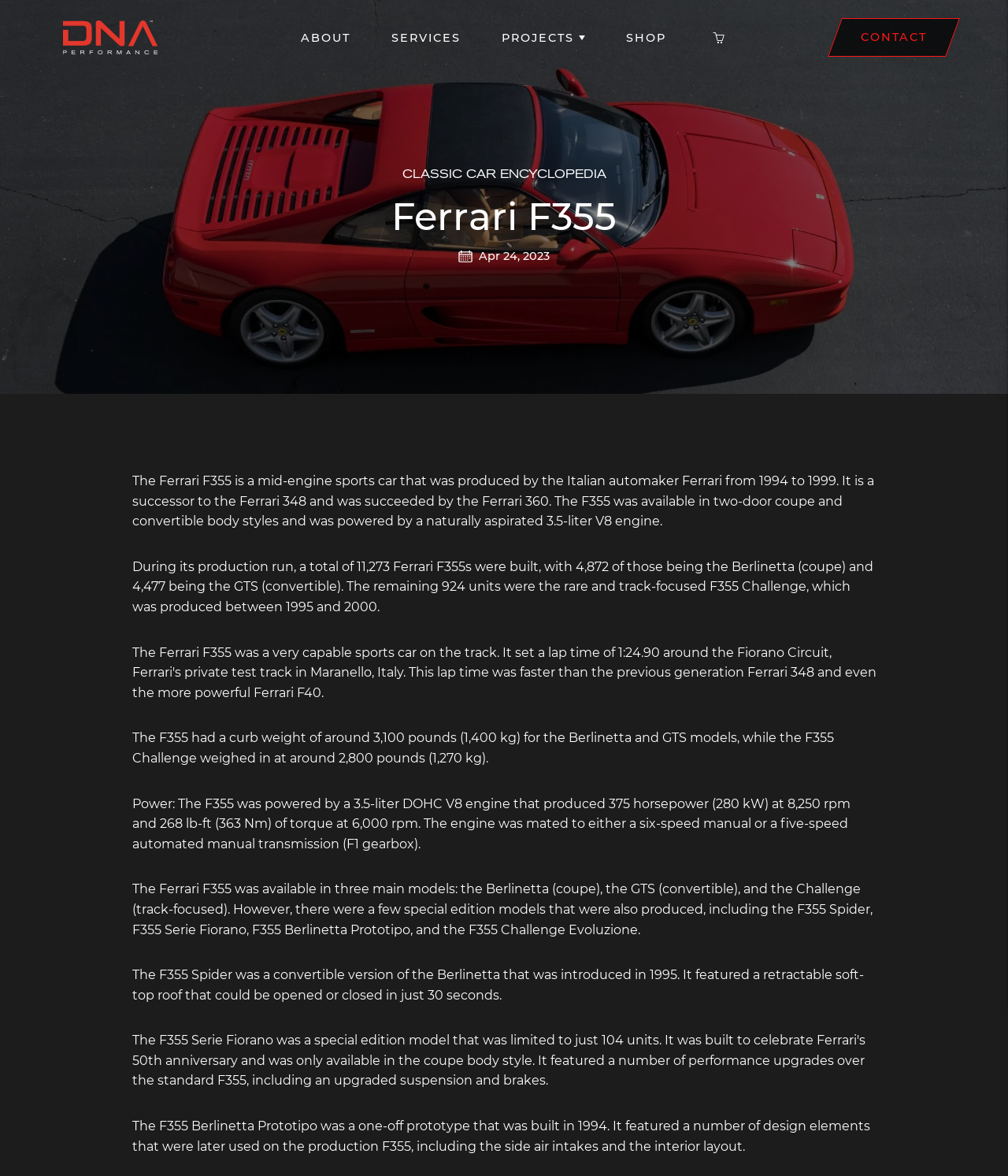Locate the bounding box coordinates of the element that should be clicked to fulfill the instruction: "Visit the author's page".

None